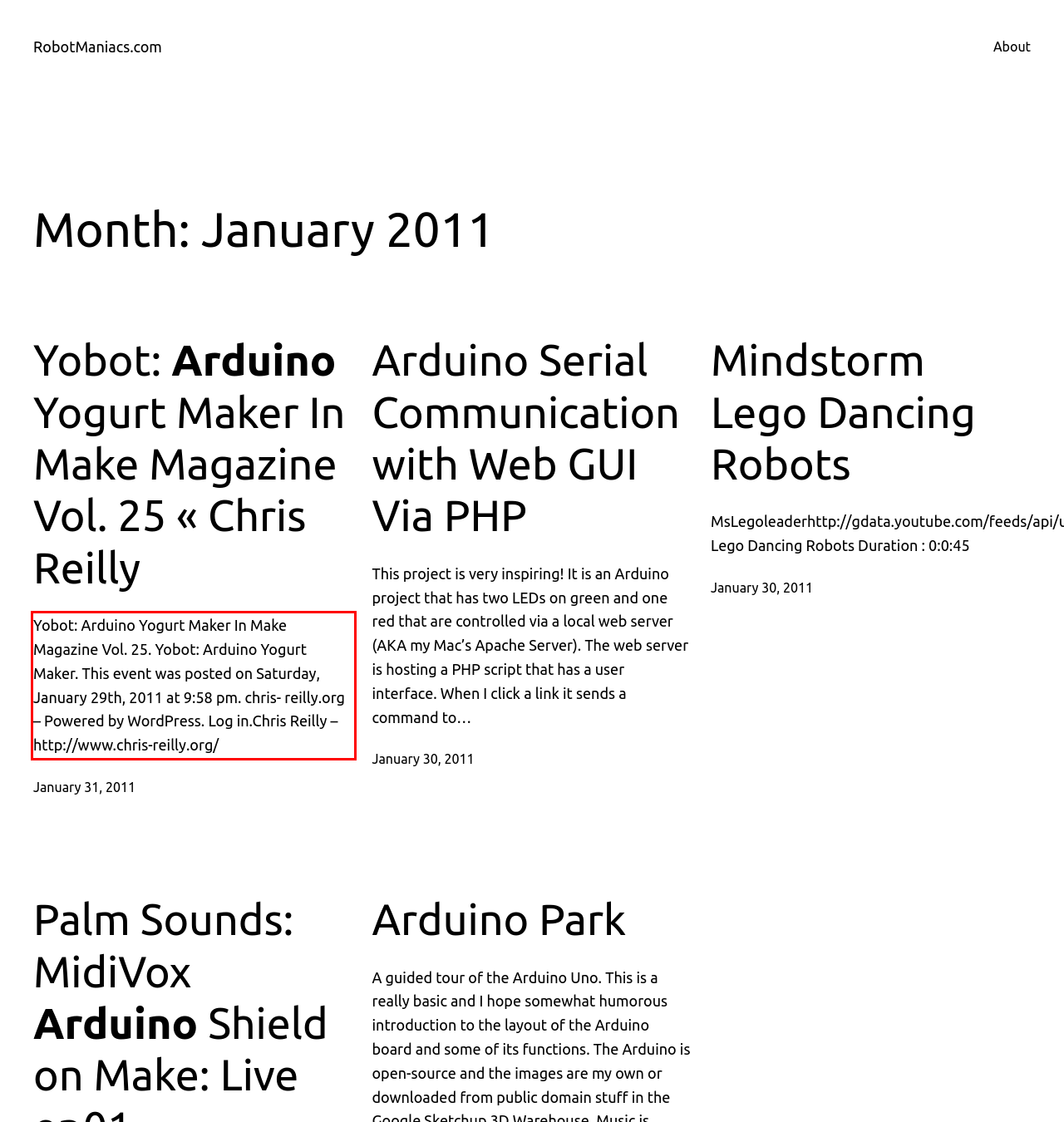Using the provided webpage screenshot, recognize the text content in the area marked by the red bounding box.

Yobot: Arduino Yogurt Maker In Make Magazine Vol. 25. Yobot: Arduino Yogurt Maker. This event was posted on Saturday, January 29th, 2011 at 9:58 pm. chris- reilly.org – Powered by WordPress. Log in.Chris Reilly – http://www.chris-reilly.org/